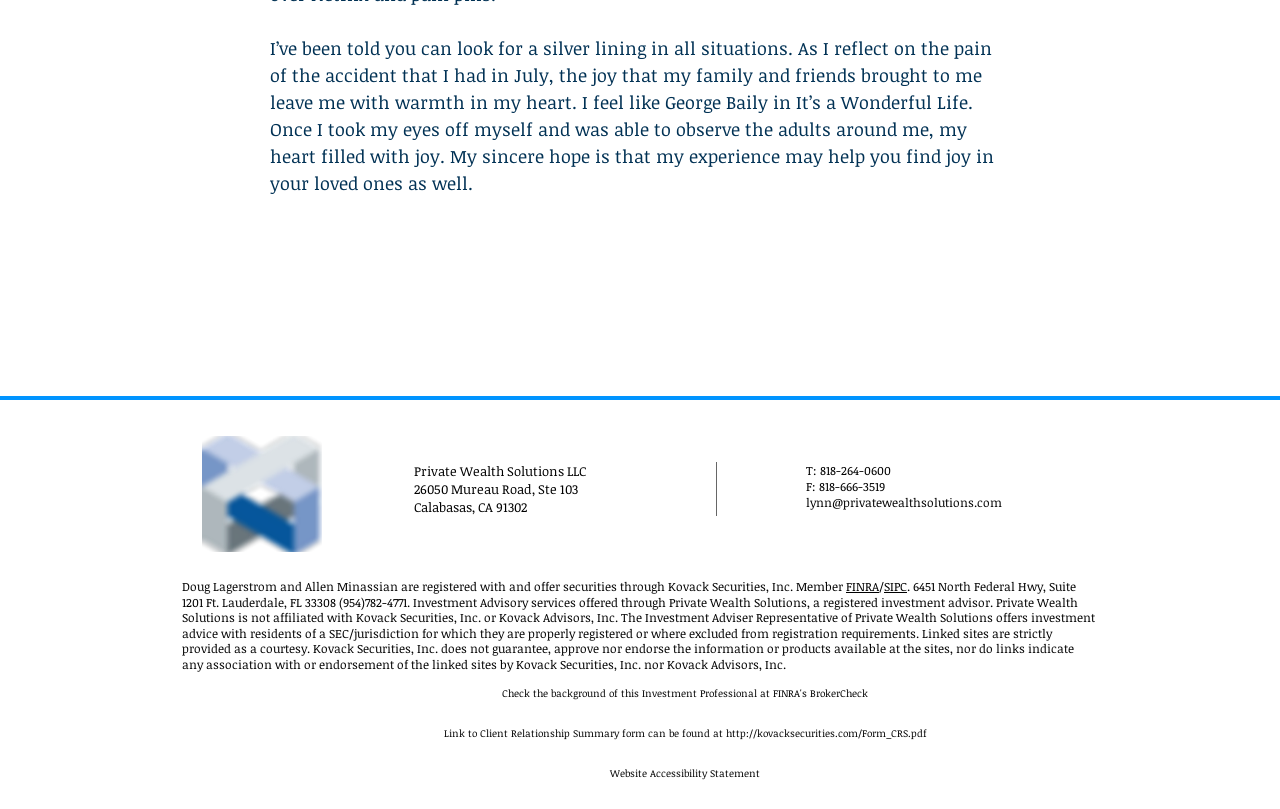What is the purpose of the link to FINRA's BrokerCheck?
Provide a thorough and detailed answer to the question.

The purpose of the link is mentioned in the link element with bounding box coordinates [0.323, 0.831, 0.747, 0.881] as 'Check the background of this Investment Professional at FINRA's BrokerCheck'.